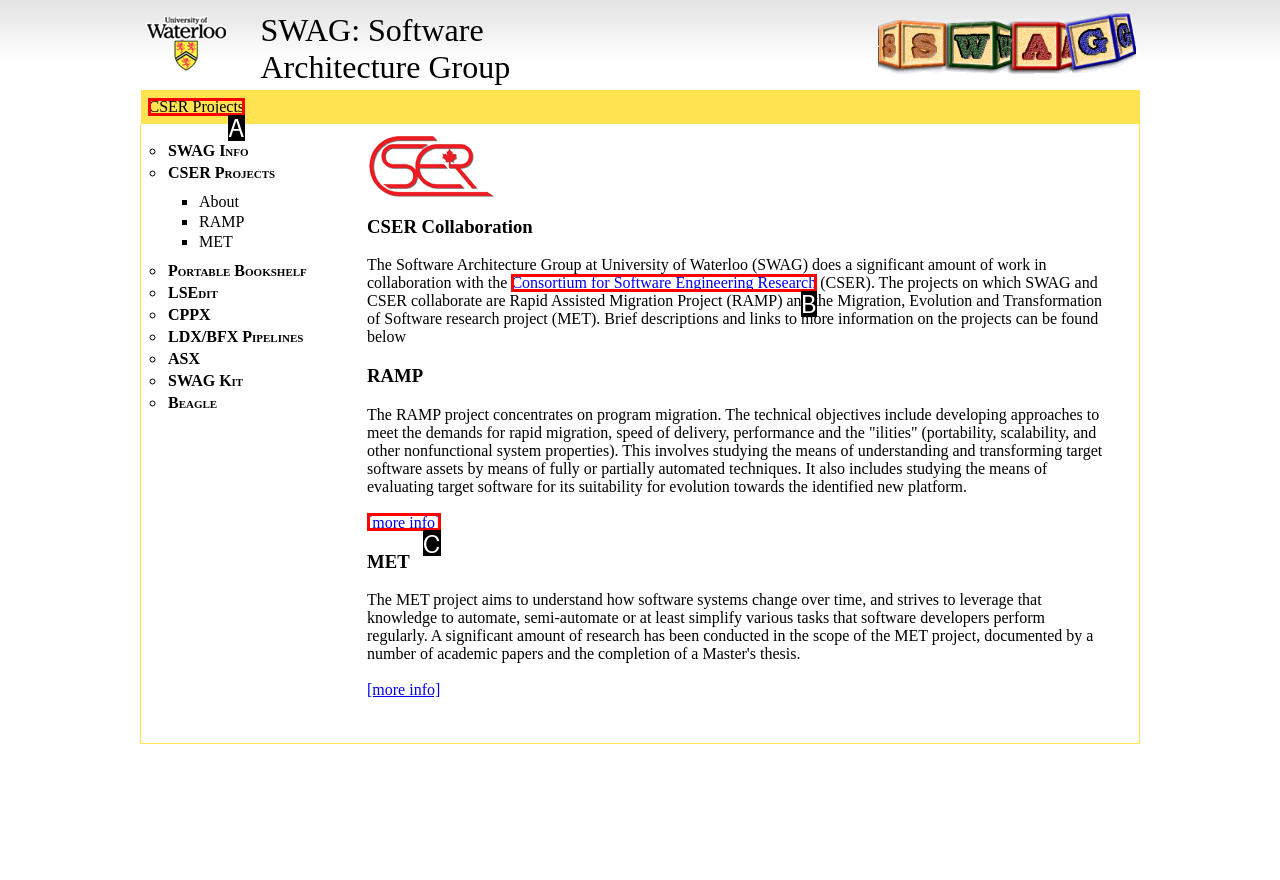Select the letter of the HTML element that best fits the description: Consortium for Software Engineering Research
Answer with the corresponding letter from the provided choices.

B